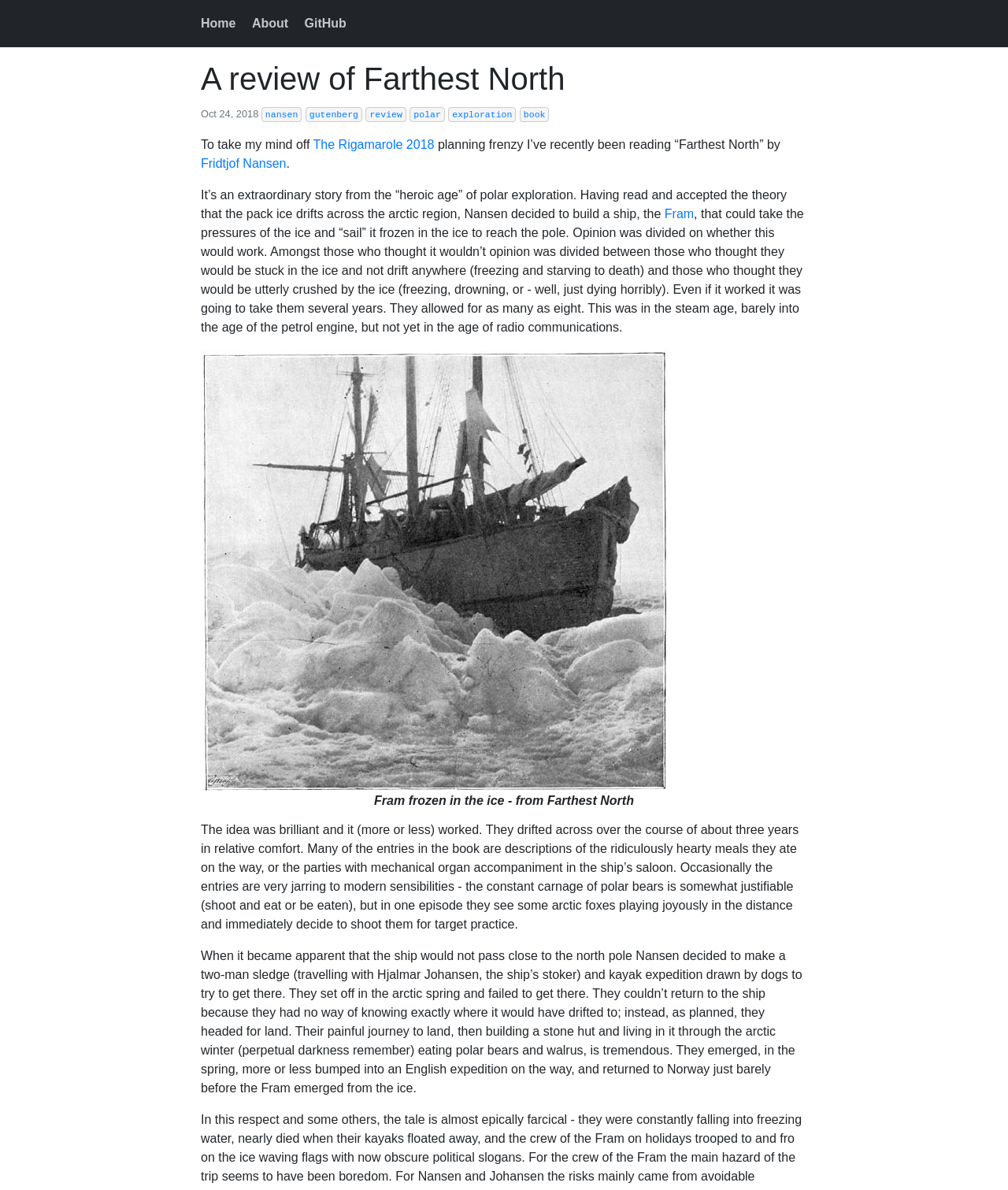Please identify the bounding box coordinates of the element on the webpage that should be clicked to follow this instruction: "Click the 'GitHub' link". The bounding box coordinates should be given as four float numbers between 0 and 1, formatted as [left, top, right, bottom].

[0.302, 0.0, 0.344, 0.04]